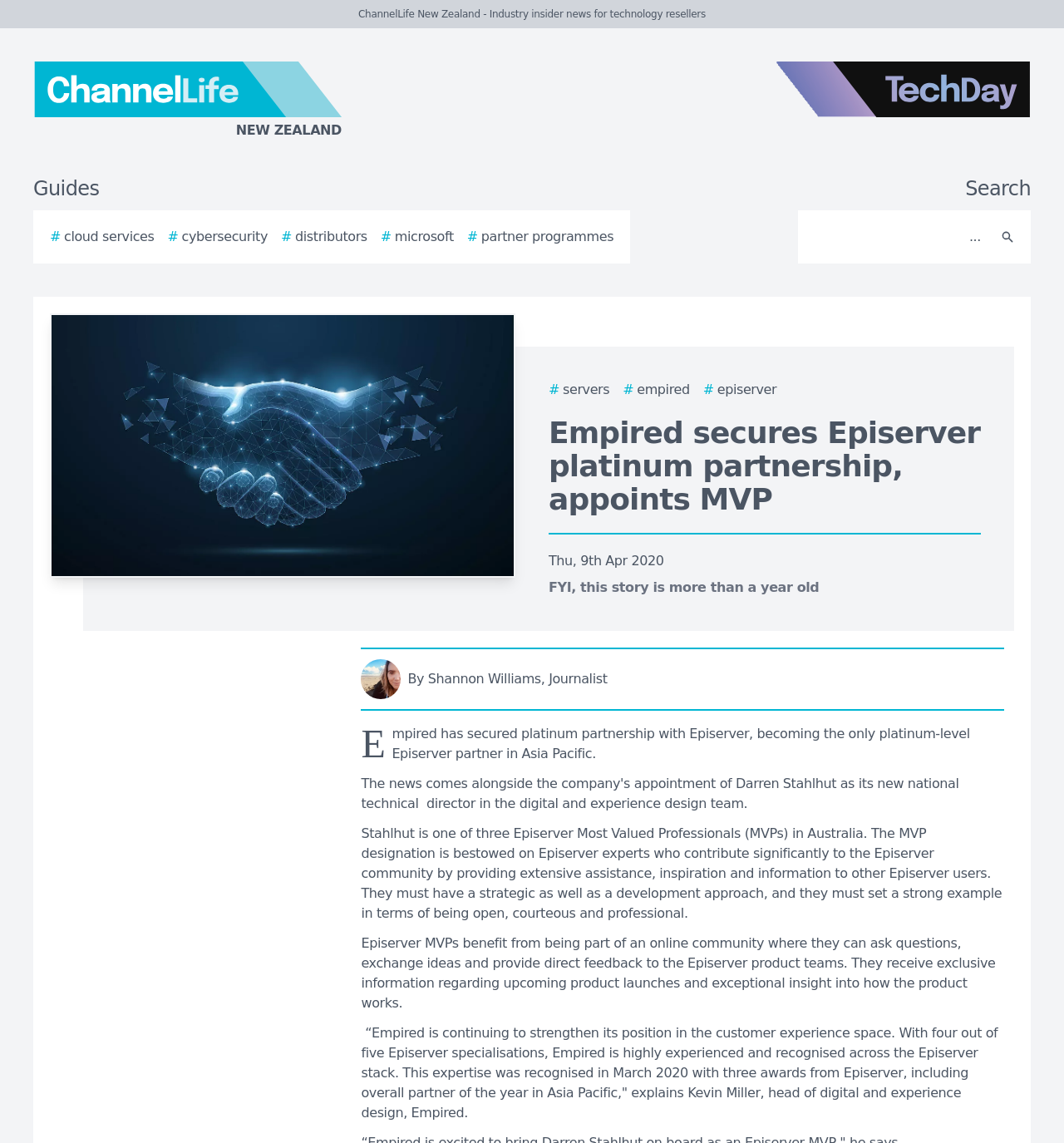What is the name of the website?
Please provide a comprehensive answer based on the information in the image.

I determined the answer by looking at the top-left corner of the webpage, where I found the logo and text 'ChannelLife New Zealand'.